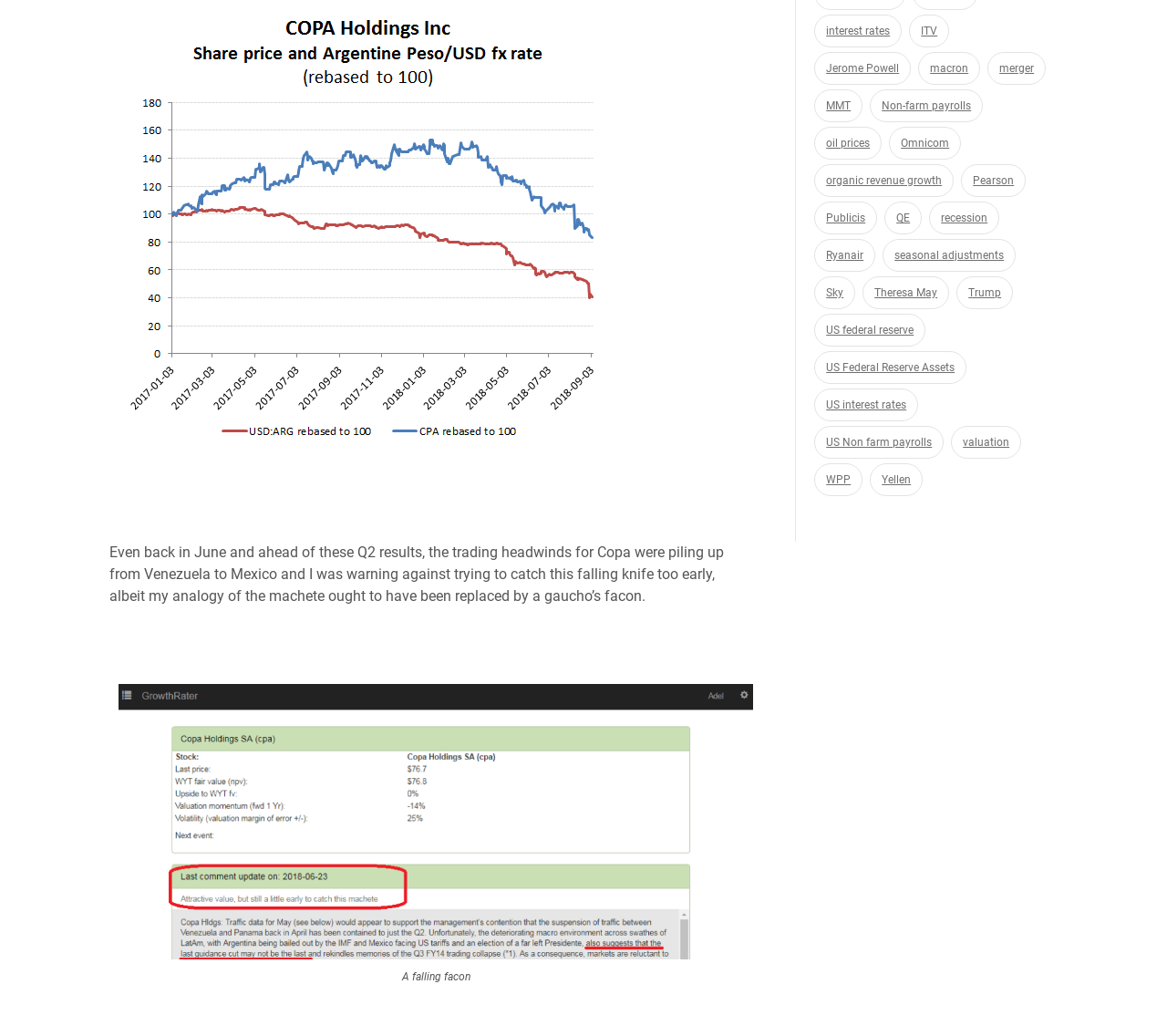Predict the bounding box of the UI element based on the description: "interest rates". The coordinates should be four float numbers between 0 and 1, formatted as [left, top, right, bottom].

[0.698, 0.014, 0.773, 0.046]